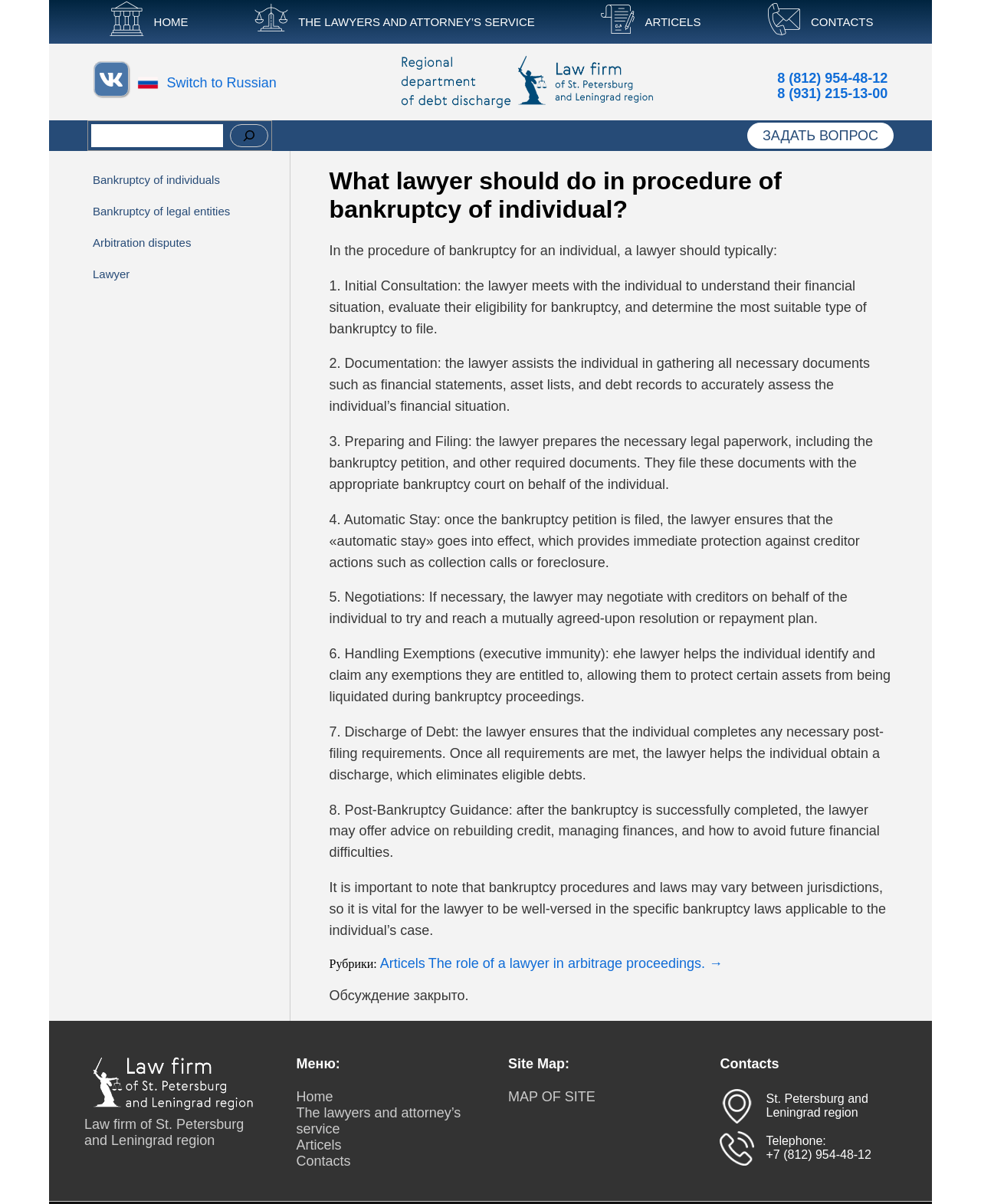What is the last step in the bankruptcy procedure?
Look at the image and respond with a single word or a short phrase.

Post-Bankruptcy Guidance